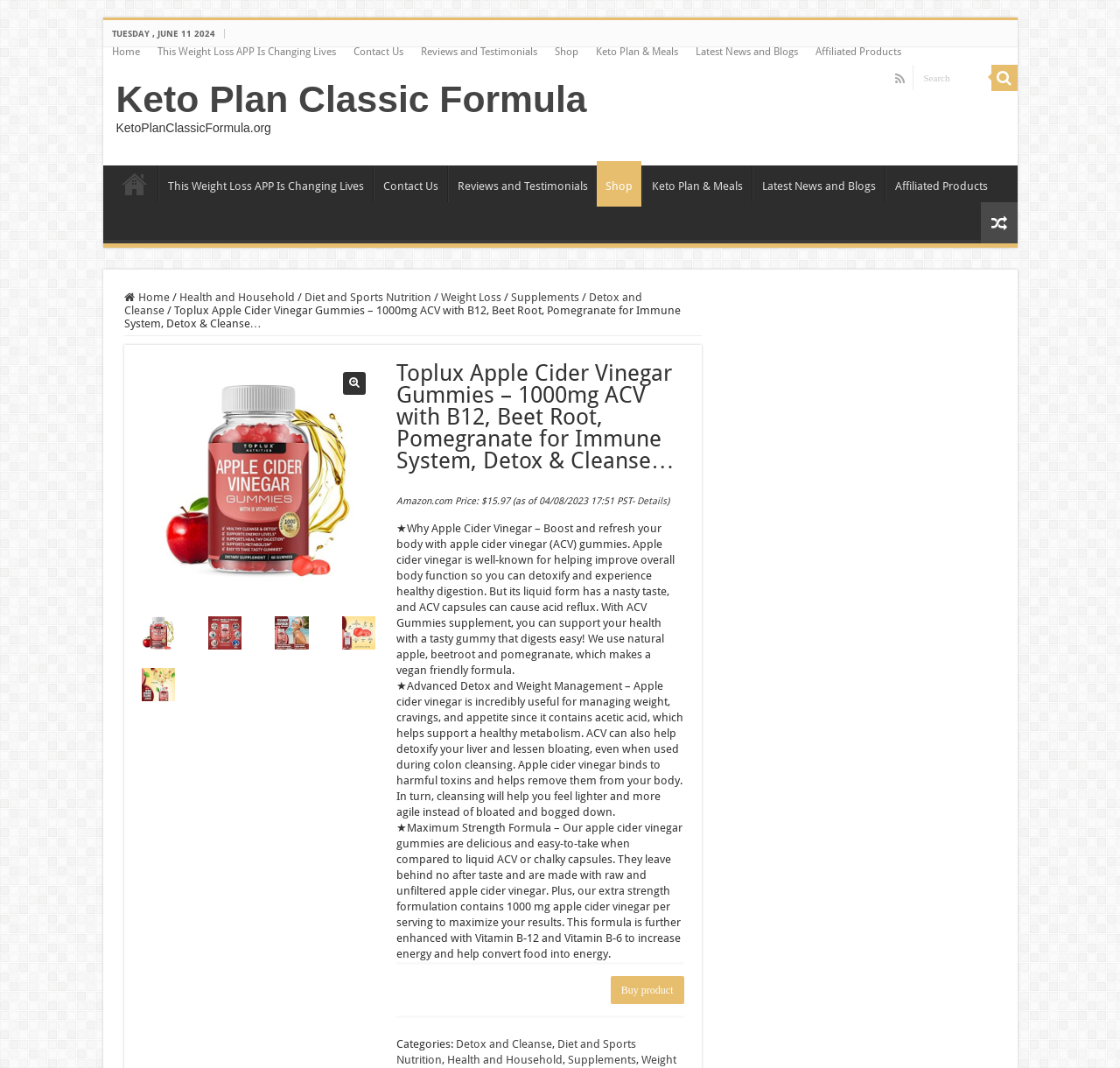Can you find the bounding box coordinates for the element to click on to achieve the instruction: "Search for products"?

[0.814, 0.061, 0.885, 0.084]